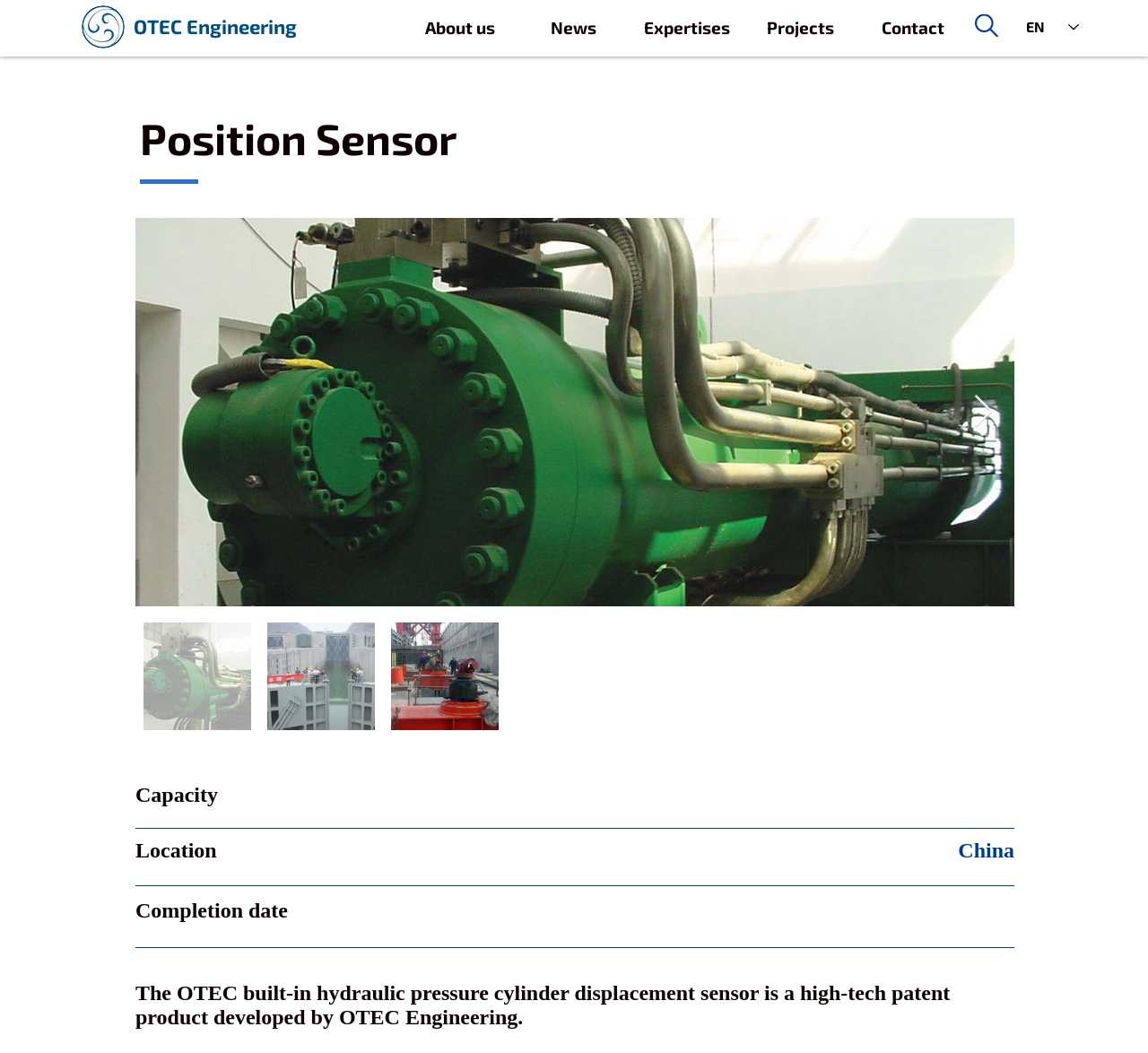Give a complete and precise description of the webpage's appearance.

The webpage is about a "Position Sensor" and appears to be a product description page. At the top left, there is a logo of "Otec Engineering" accompanied by a link to the company's homepage. Next to the logo, there is a heading with the company name. 

Below the logo and company name, there is a navigation menu with links to "About us", "News", "Expertises", "Projects", and "Contact". On the right side of the navigation menu, there is a search icon and a language selector with the option to switch to other languages.

The main content of the page is divided into two sections. On the left side, there is a section with details about the position sensor, including its capacity, location, and completion date. The location is specified as China. 

On the right side, there is a large button that spans most of the height of the page. Below the button, there is a "Next Item" button with an arrow icon. 

At the top of the main content section, there is a heading that repeats the title "Position Sensor". Below this heading, there is a long paragraph of text that describes the product, mentioning that it is a high-tech patent product developed by OTEC Engineering.